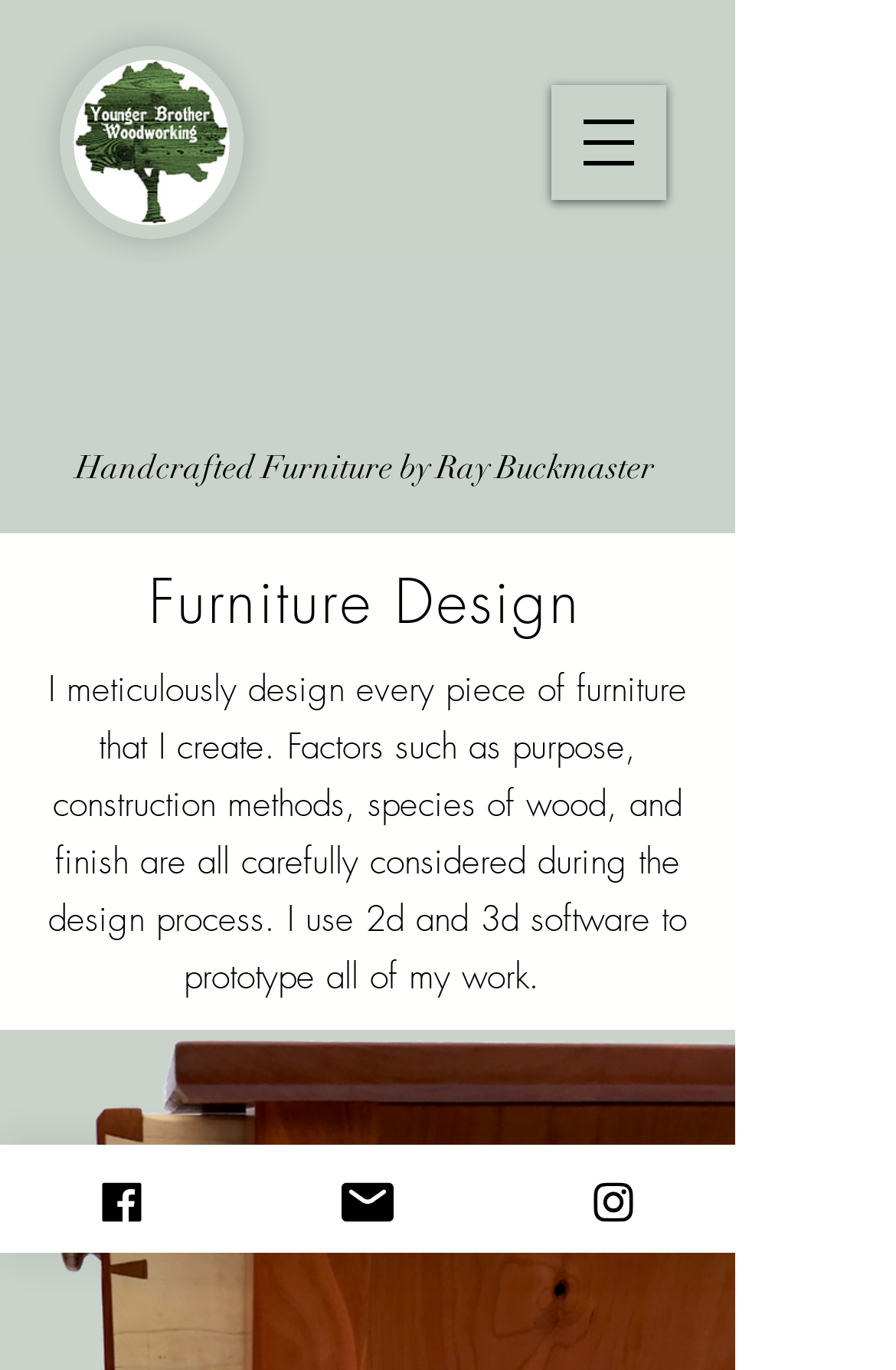What software does the company use for design?
Using the information from the image, answer the question thoroughly.

The company's design process is described in the StaticText element, which mentions that 'I use 2d and 3d software to prototype all of my work'. This indicates that the company uses 2D and 3D software for design.